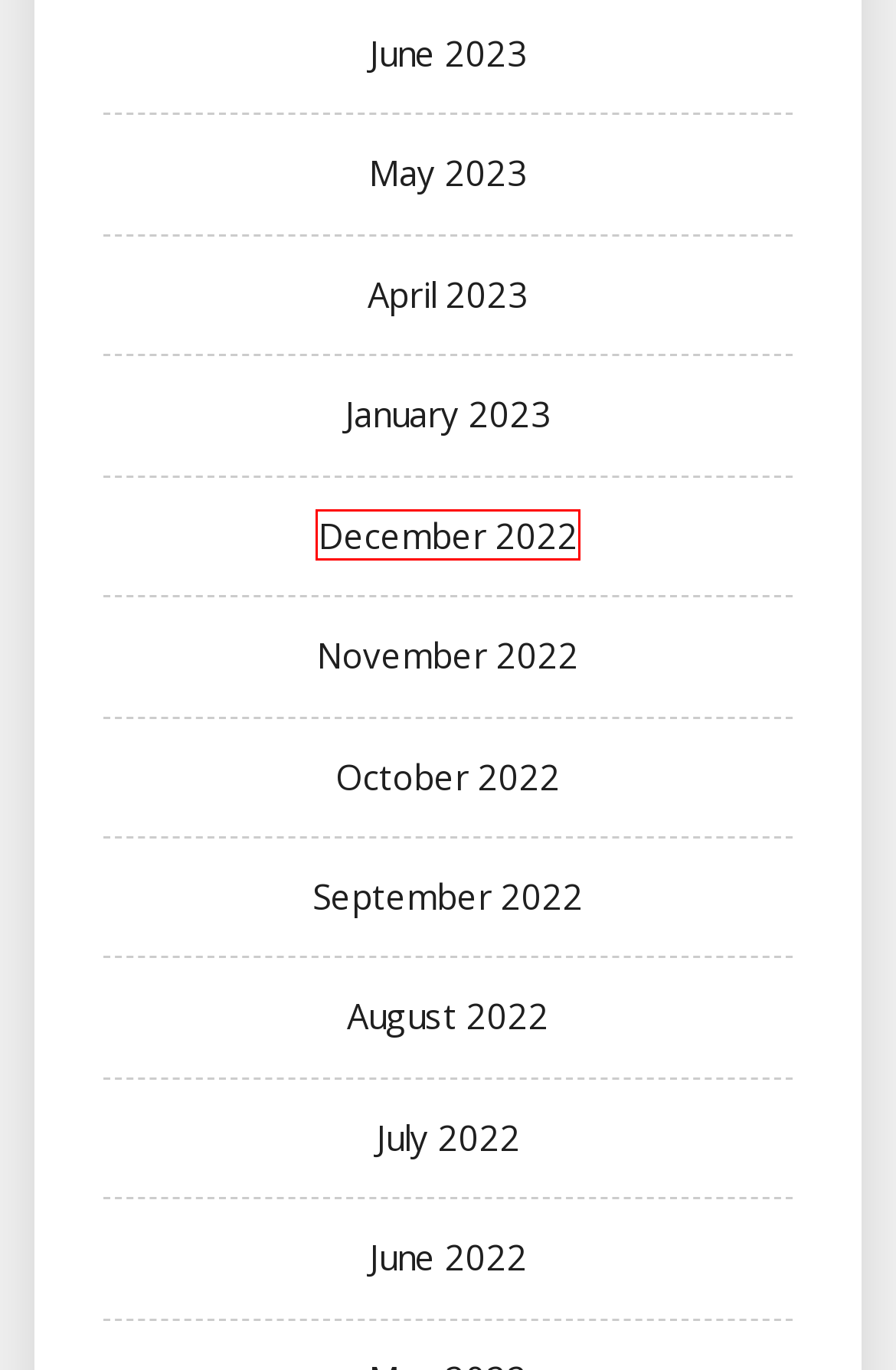You are looking at a screenshot of a webpage with a red bounding box around an element. Determine the best matching webpage description for the new webpage resulting from clicking the element in the red bounding box. Here are the descriptions:
A. October 2022 – Kurtce Sarkilar
B. April 2023 – Kurtce Sarkilar
C. June 2022 – Kurtce Sarkilar
D. August 2022 – Kurtce Sarkilar
E. December 2022 – Kurtce Sarkilar
F. September 2022 – Kurtce Sarkilar
G. June 2023 – Kurtce Sarkilar
H. May 2023 – Kurtce Sarkilar

E